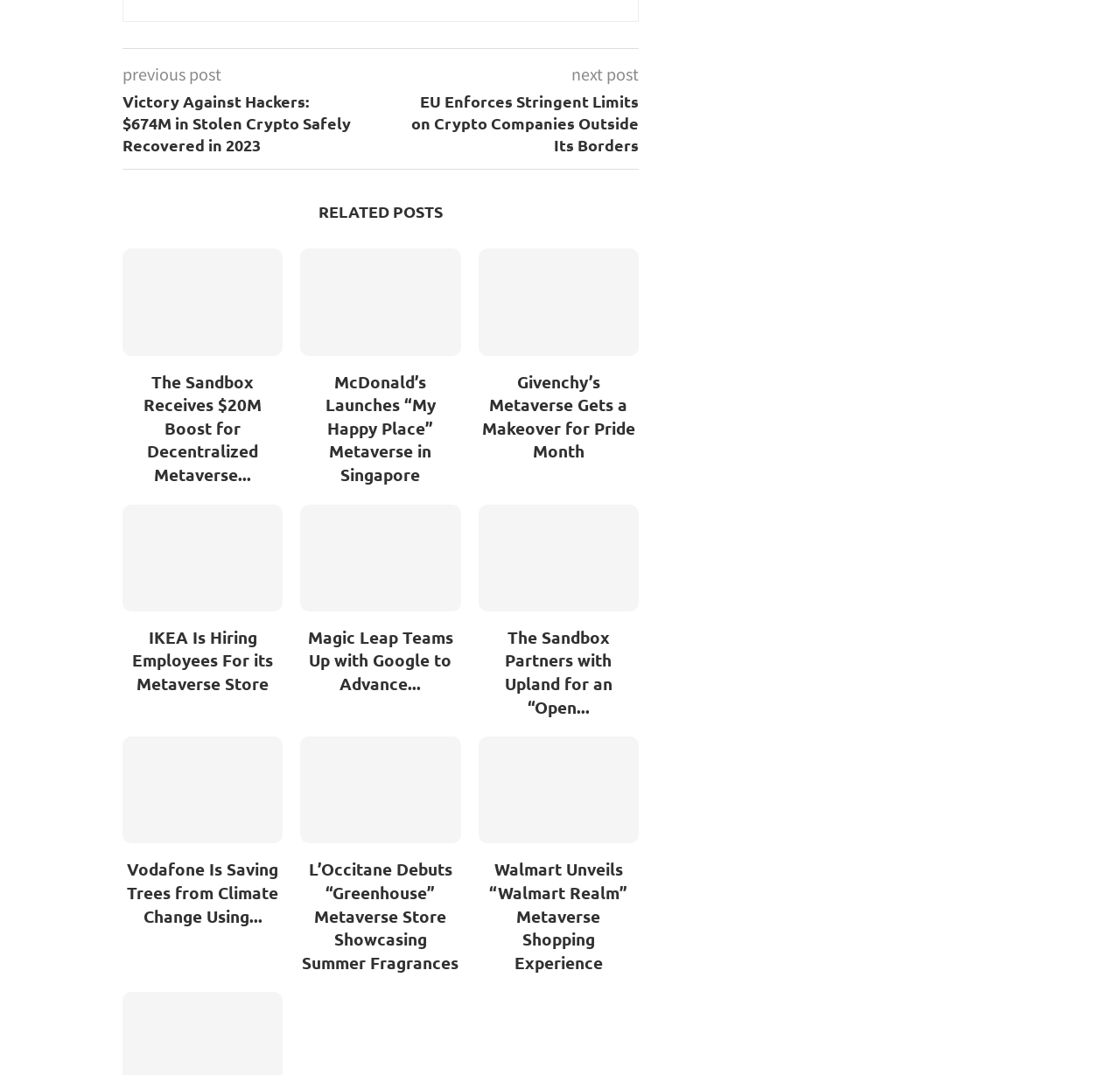Locate the bounding box coordinates of the area that needs to be clicked to fulfill the following instruction: "read the article about Victory Against Hackers". The coordinates should be in the format of four float numbers between 0 and 1, namely [left, top, right, bottom].

[0.109, 0.083, 0.34, 0.145]